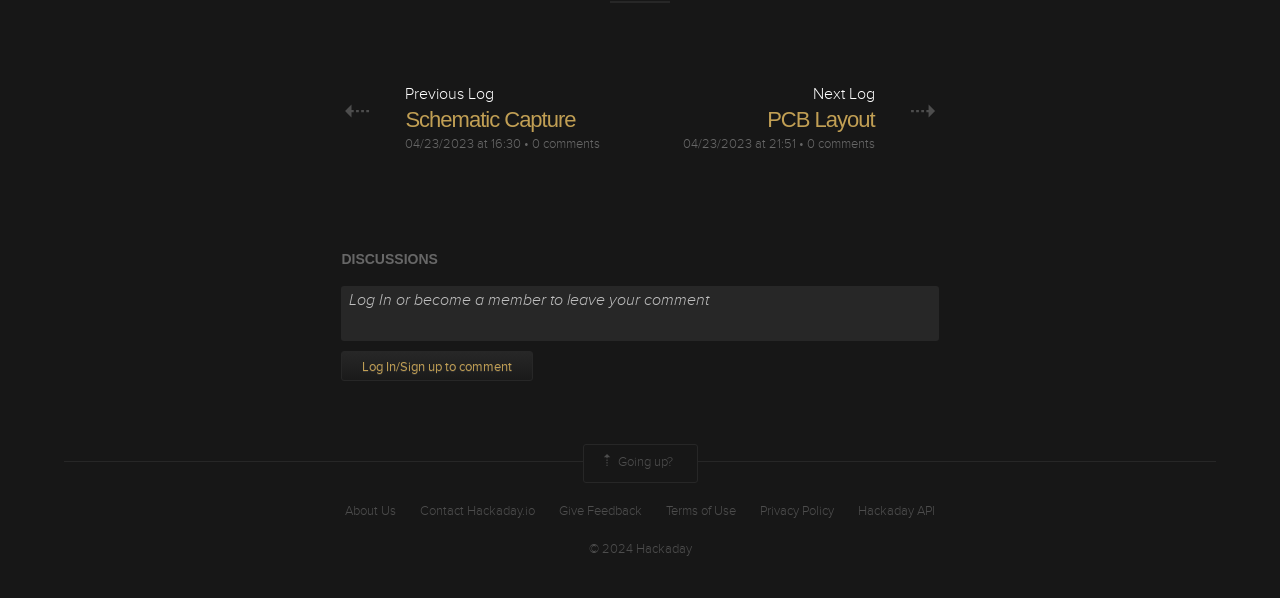What is the name of the first log? Analyze the screenshot and reply with just one word or a short phrase.

Schematic Capture